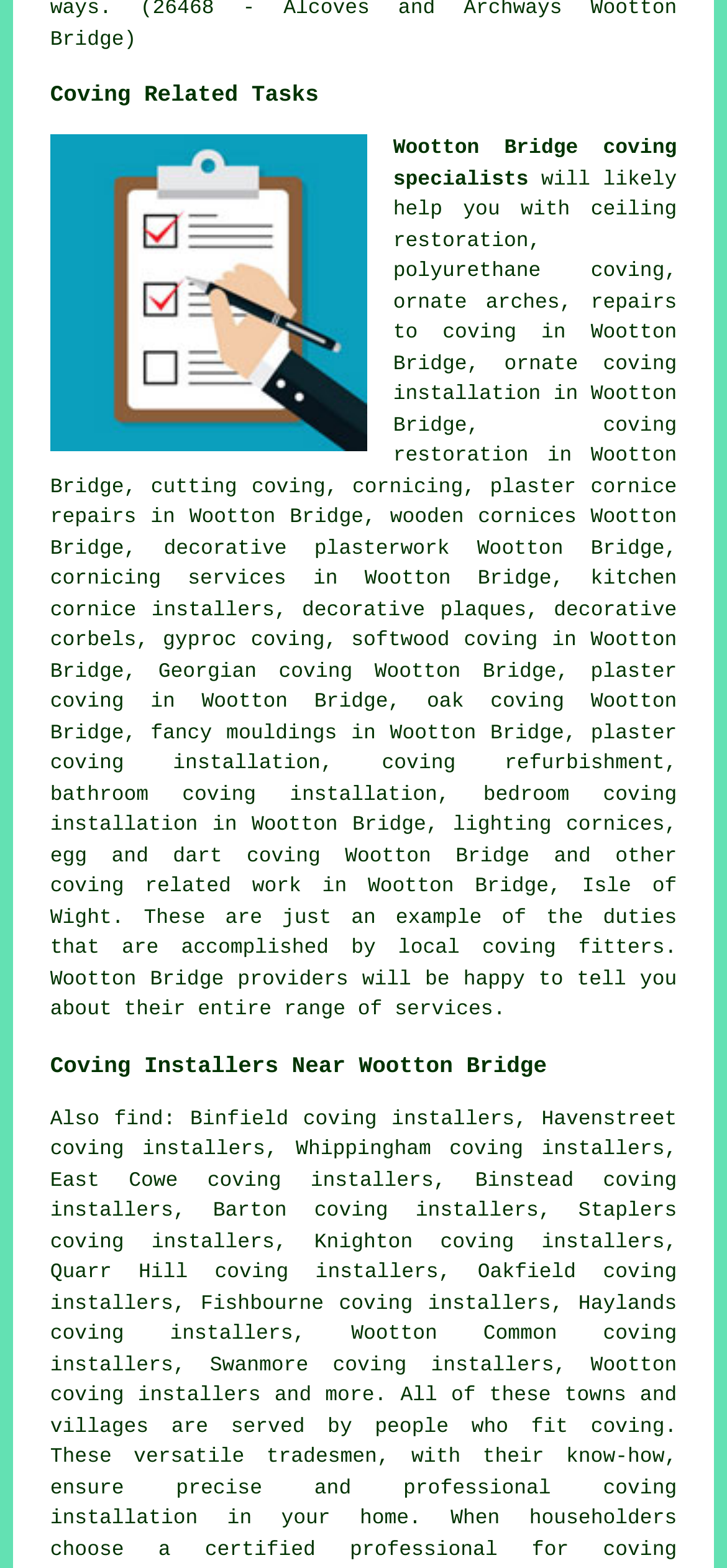Please mark the clickable region by giving the bounding box coordinates needed to complete this instruction: "explore coving related work".

[0.069, 0.559, 0.414, 0.574]